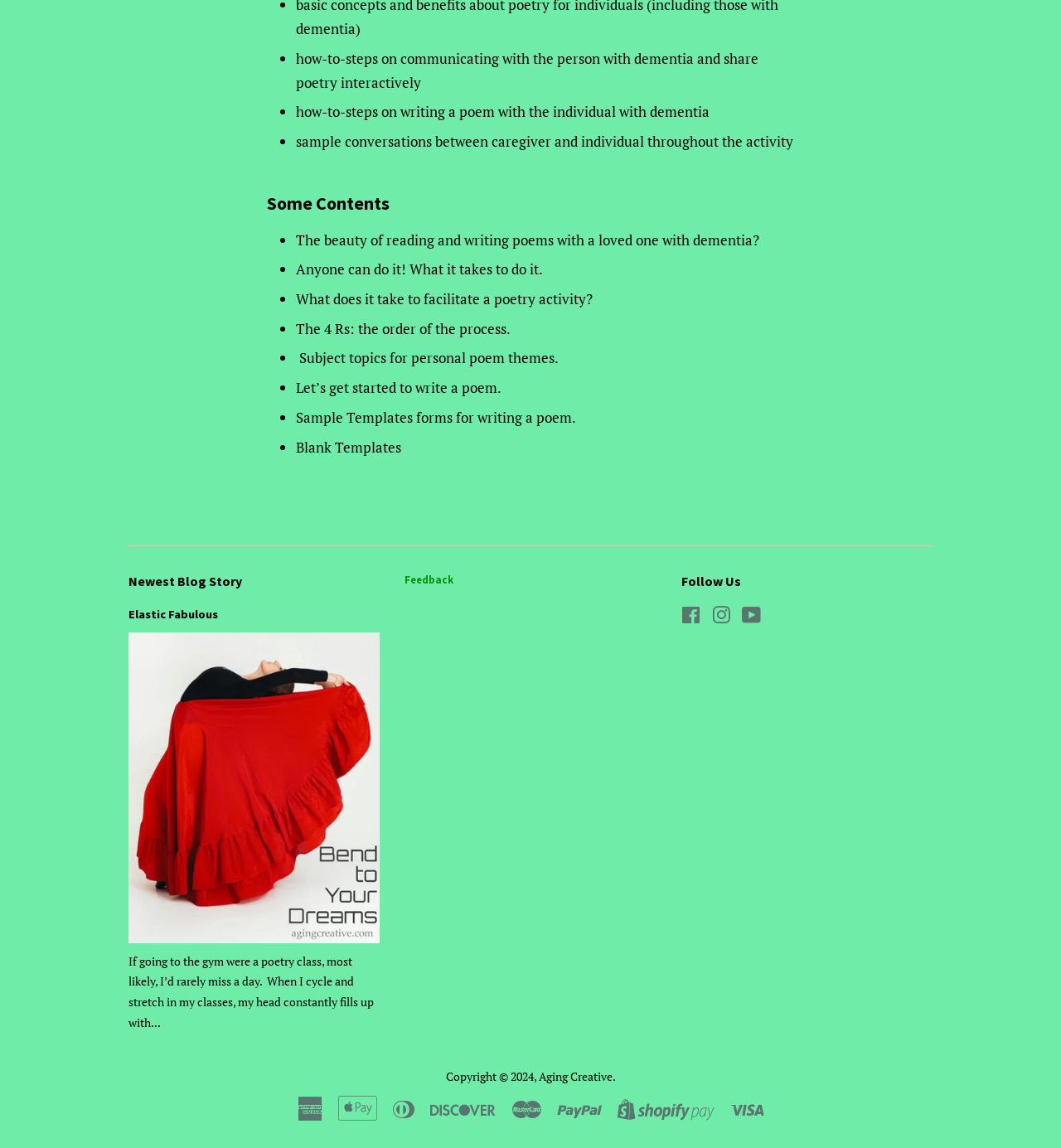Using the given element description, provide the bounding box coordinates (top-left x, top-left y, bottom-right x, bottom-right y) for the corresponding UI element in the screenshot: Elastic Fabulous

[0.121, 0.529, 0.205, 0.542]